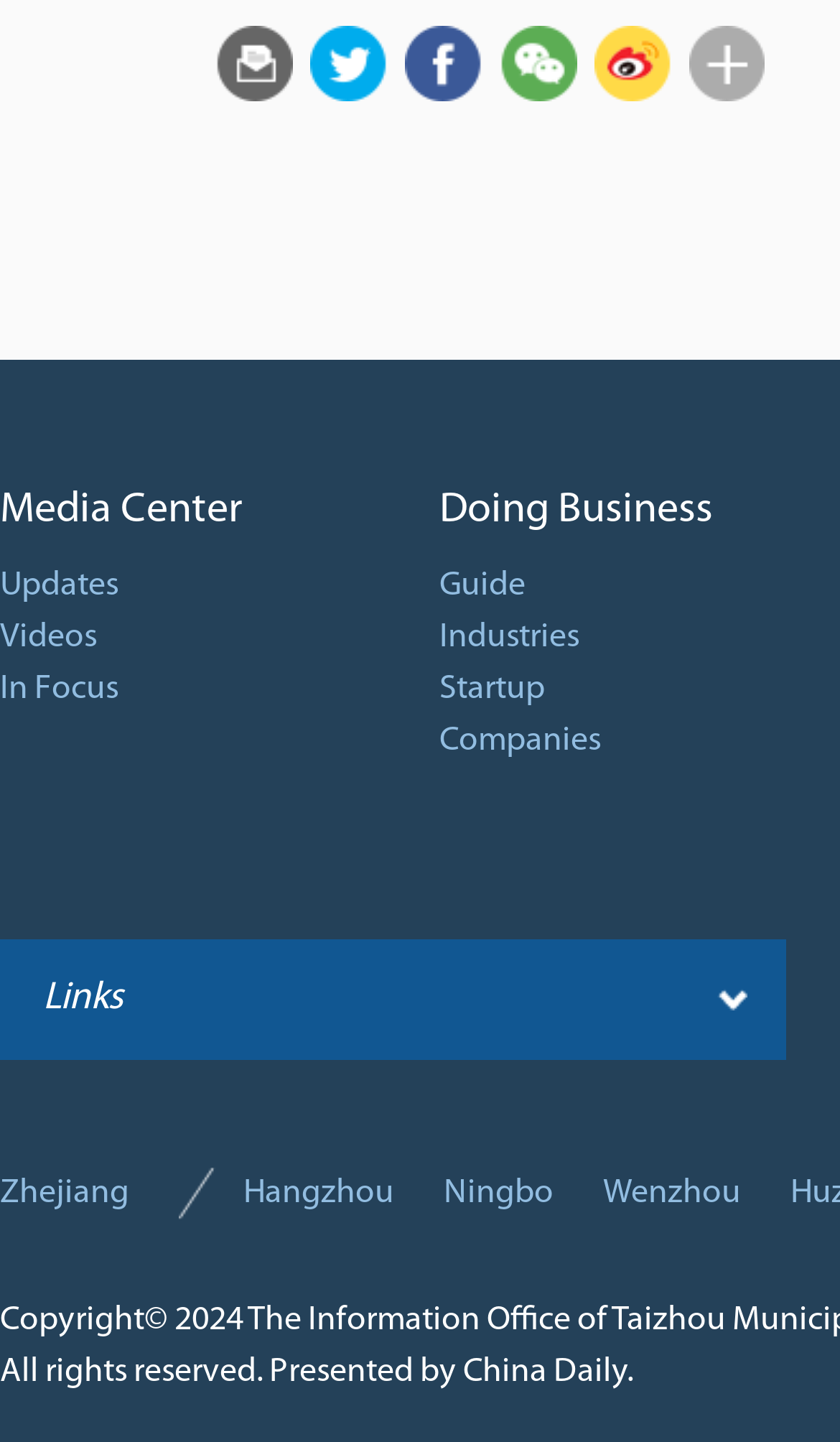How many cities are listed on the page?
Answer the question with a single word or phrase, referring to the image.

3